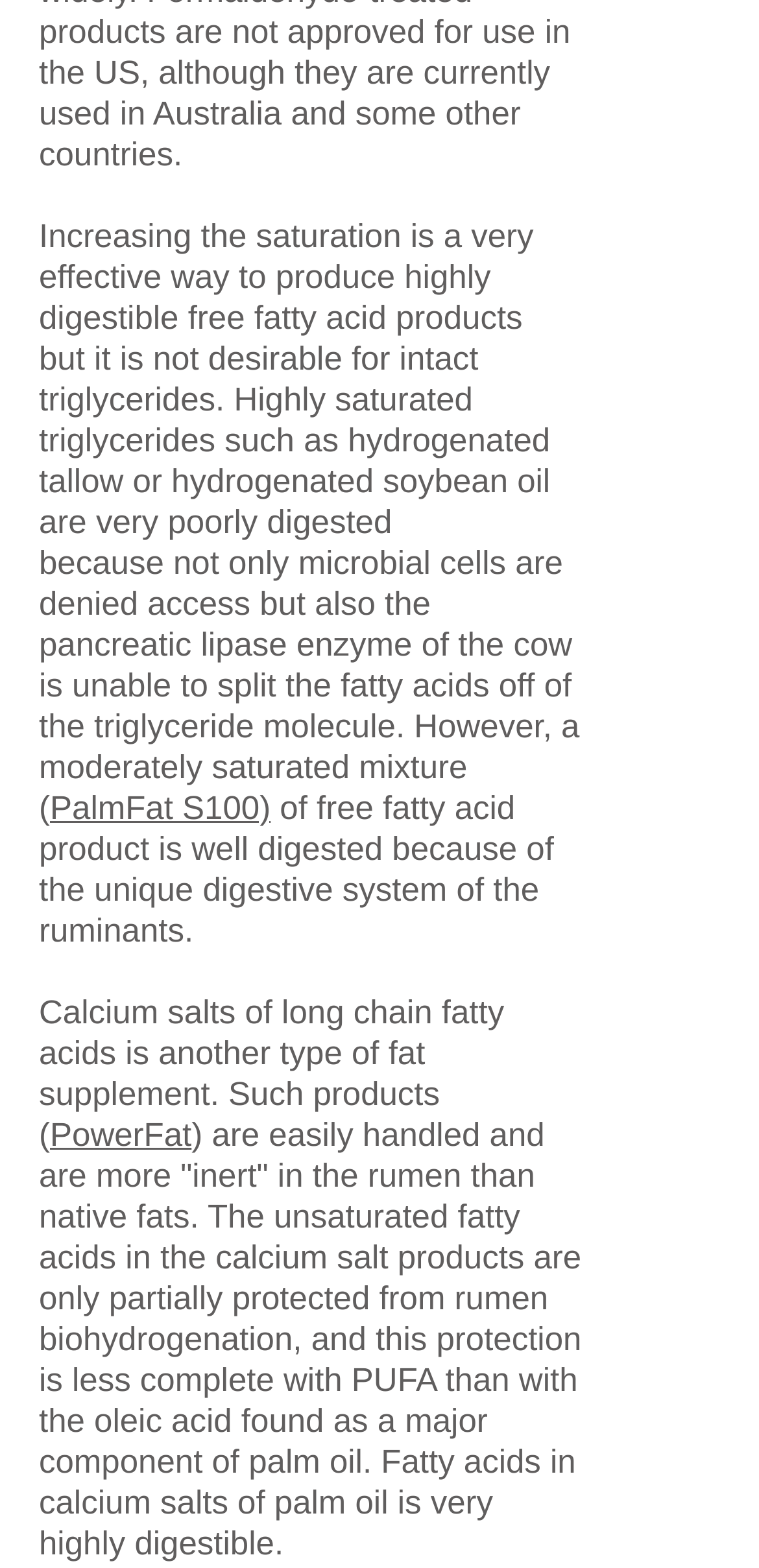Provide the bounding box coordinates of the HTML element this sentence describes: "PalmFat S100)". The bounding box coordinates consist of four float numbers between 0 and 1, i.e., [left, top, right, bottom].

[0.066, 0.504, 0.357, 0.527]